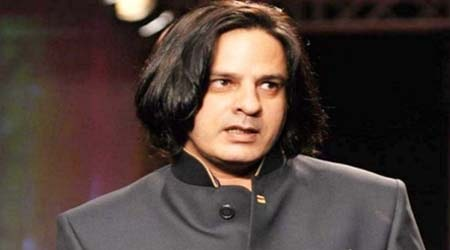Illustrate the image with a detailed caption.

The image features Rahul Roy, the winner of the first season of the popular reality show Bigg Boss, which aired in 2006. He is depicted with his signature long hair and dressed in a formal outfit, showcasing a serious expression. This iconic moment captures the essence of his victory, which marked a significant milestone in his career. The season was hosted by Arshad Warsi and culminated in Rahul lifting the trophy along with a cash prize, solidifying his status in the Indian entertainment industry.